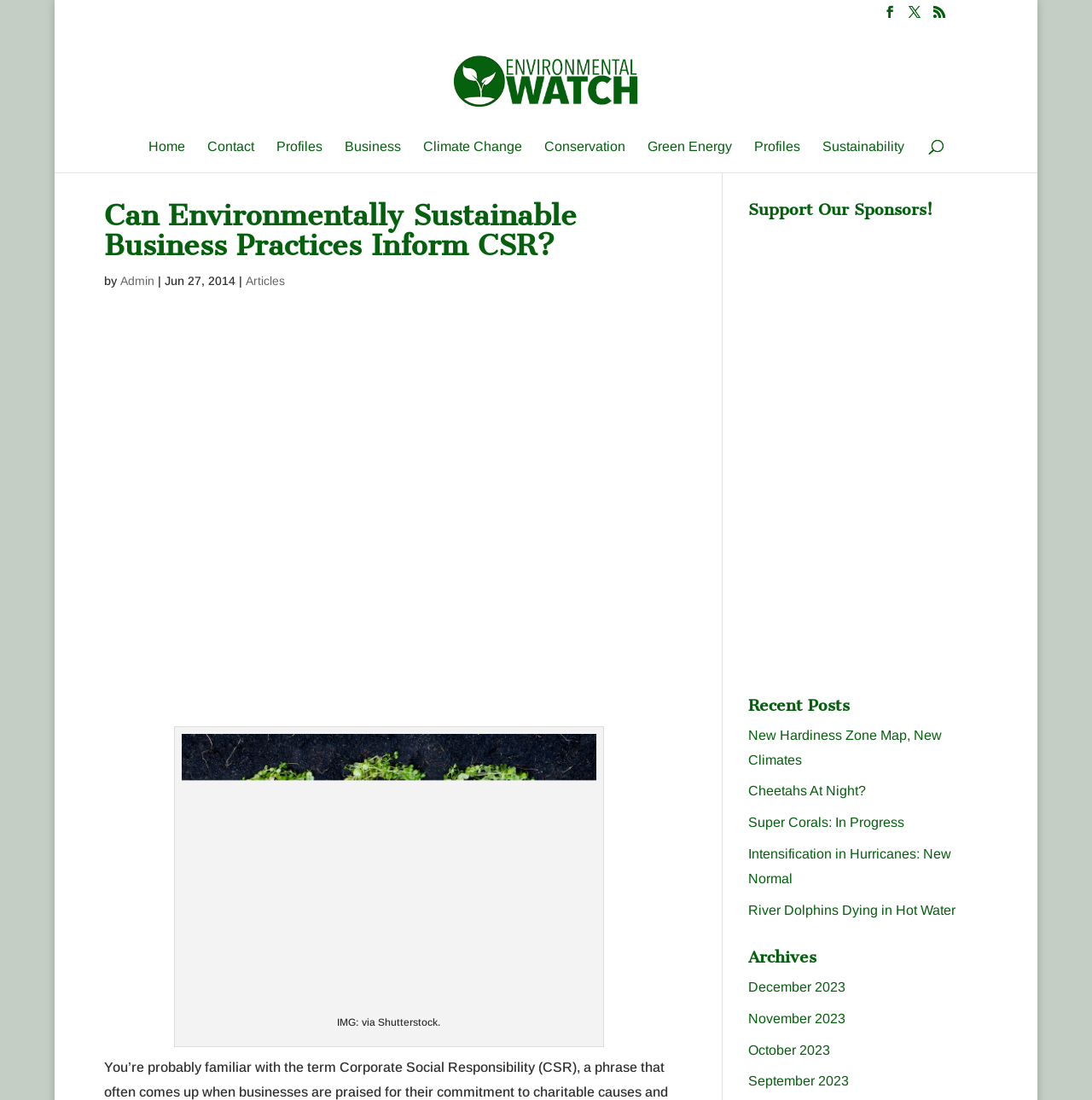Determine the bounding box coordinates of the region I should click to achieve the following instruction: "Search for something". Ensure the bounding box coordinates are four float numbers between 0 and 1, i.e., [left, top, right, bottom].

[0.129, 0.022, 0.858, 0.024]